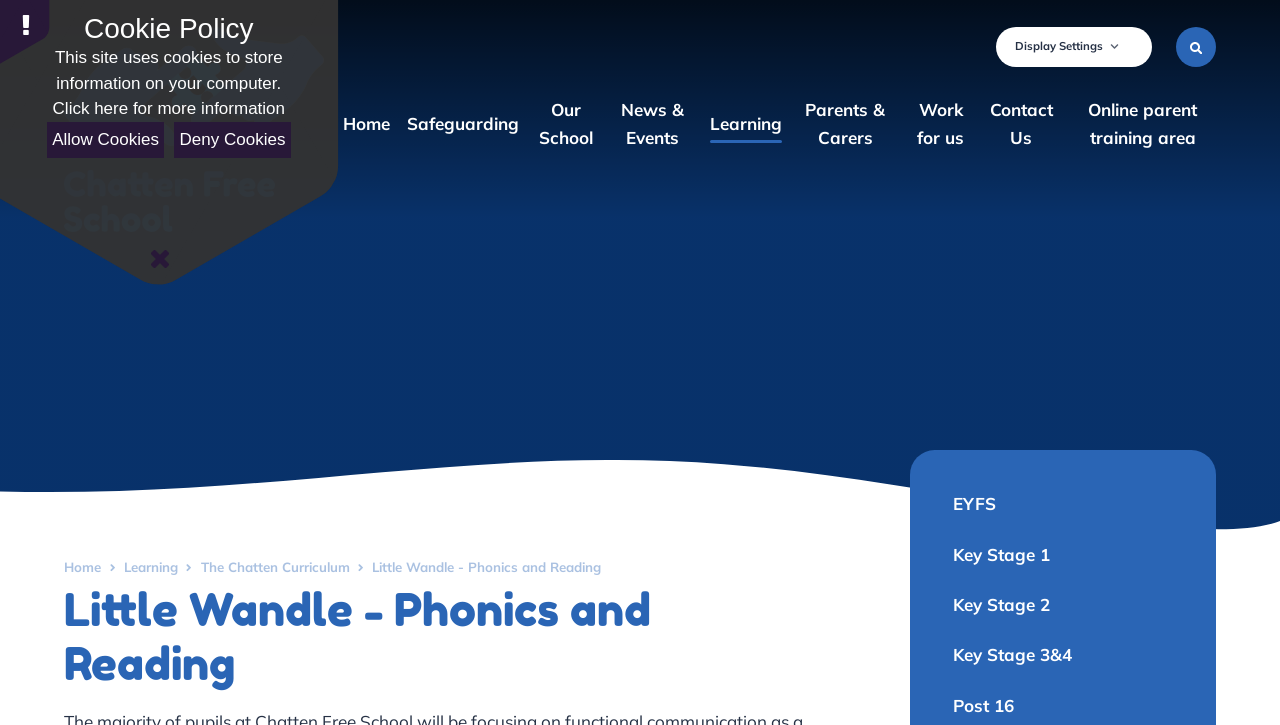Identify the bounding box coordinates of the region that needs to be clicked to carry out this instruction: "Click on the 'Head's Welcome' link". Provide these coordinates as four float numbers ranging from 0 to 1, i.e., [left, top, right, bottom].

[0.367, 0.281, 0.516, 0.337]